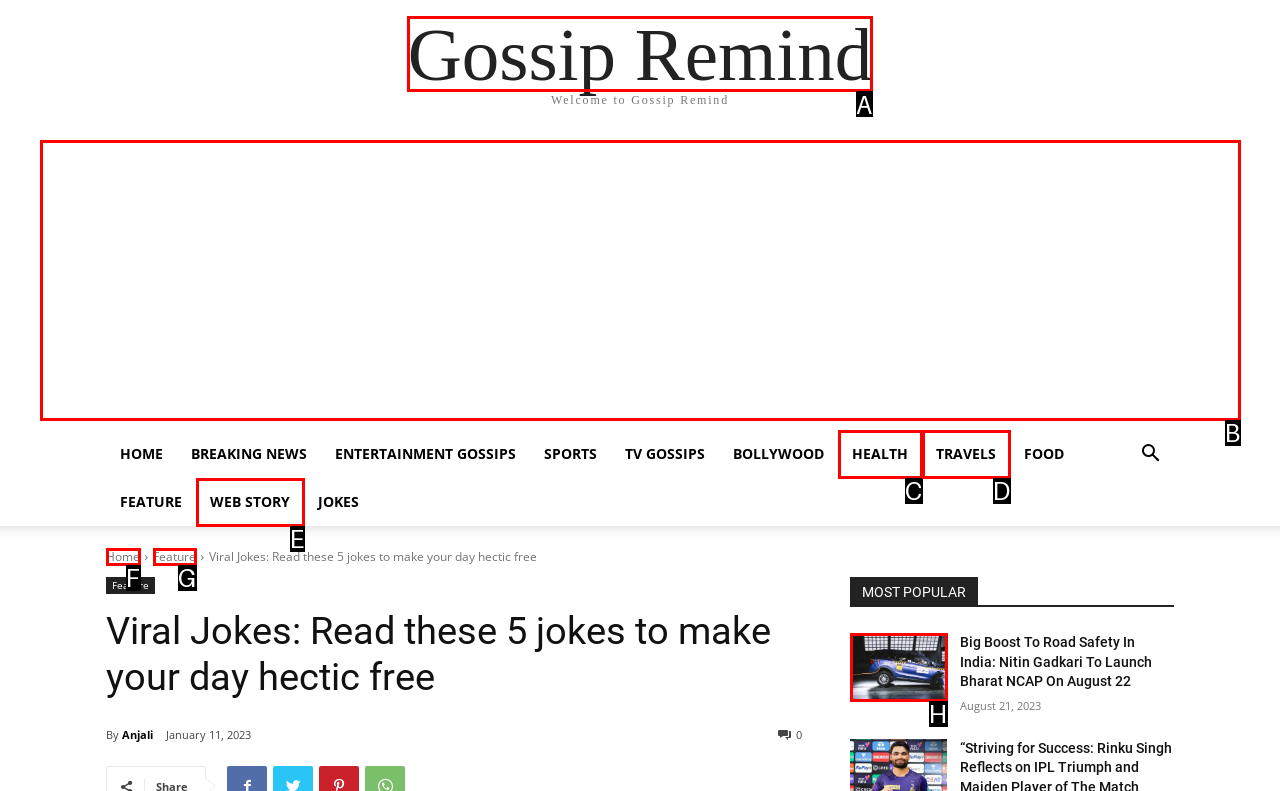Given the description: Health, identify the matching option. Answer with the corresponding letter.

C